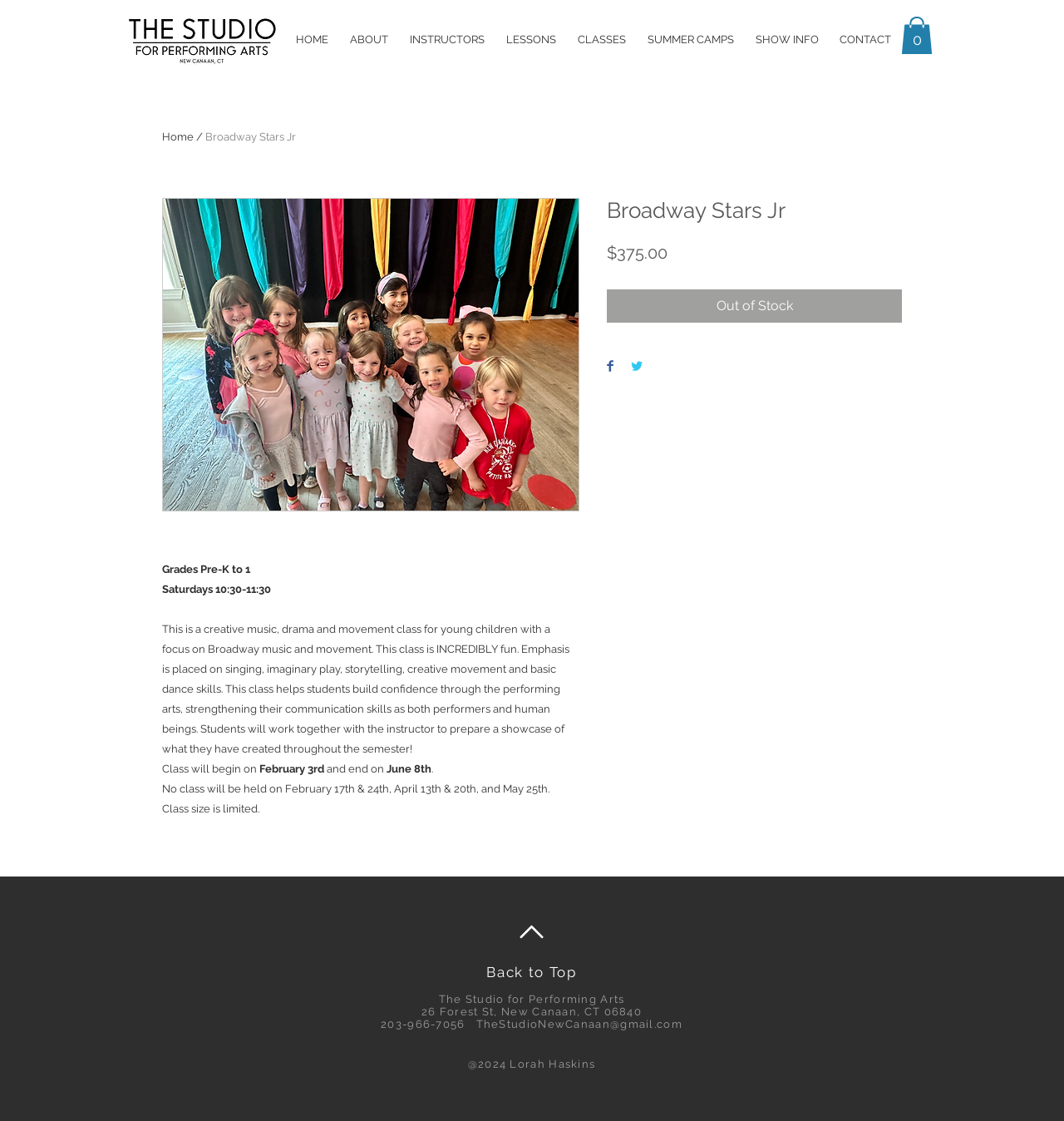Provide the bounding box coordinates in the format (top-left x, top-left y, bottom-right x, bottom-right y). All values are floating point numbers between 0 and 1. Determine the bounding box coordinate of the UI element described as: Back to Top

[0.457, 0.859, 0.542, 0.874]